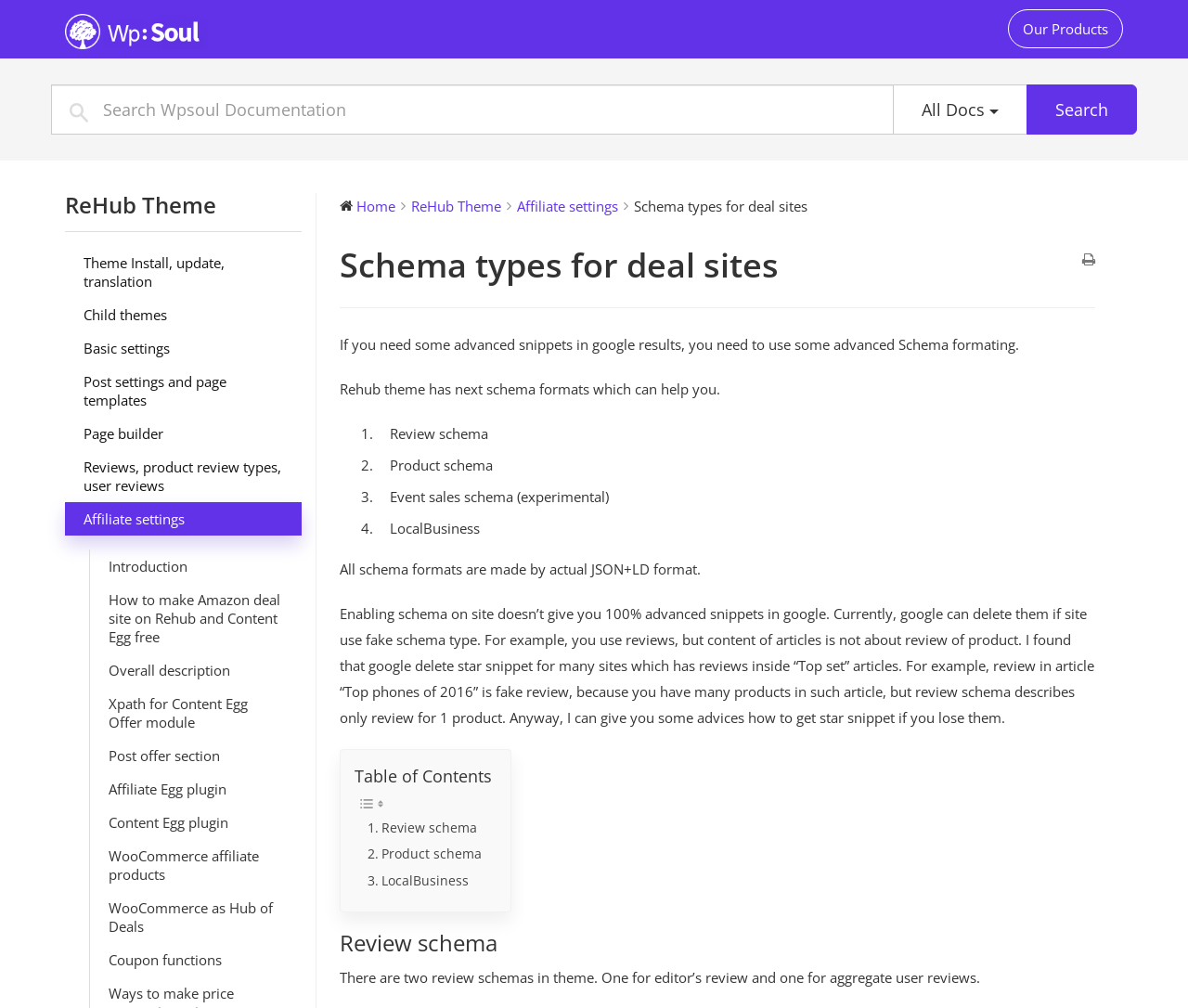What is the warning mentioned in the webpage regarding schema formats?
Please respond to the question thoroughly and include all relevant details.

The webpage warns that Google can delete schema formats if they are used incorrectly, such as using review schema for articles that are not actual reviews, and provides advice on how to avoid this.